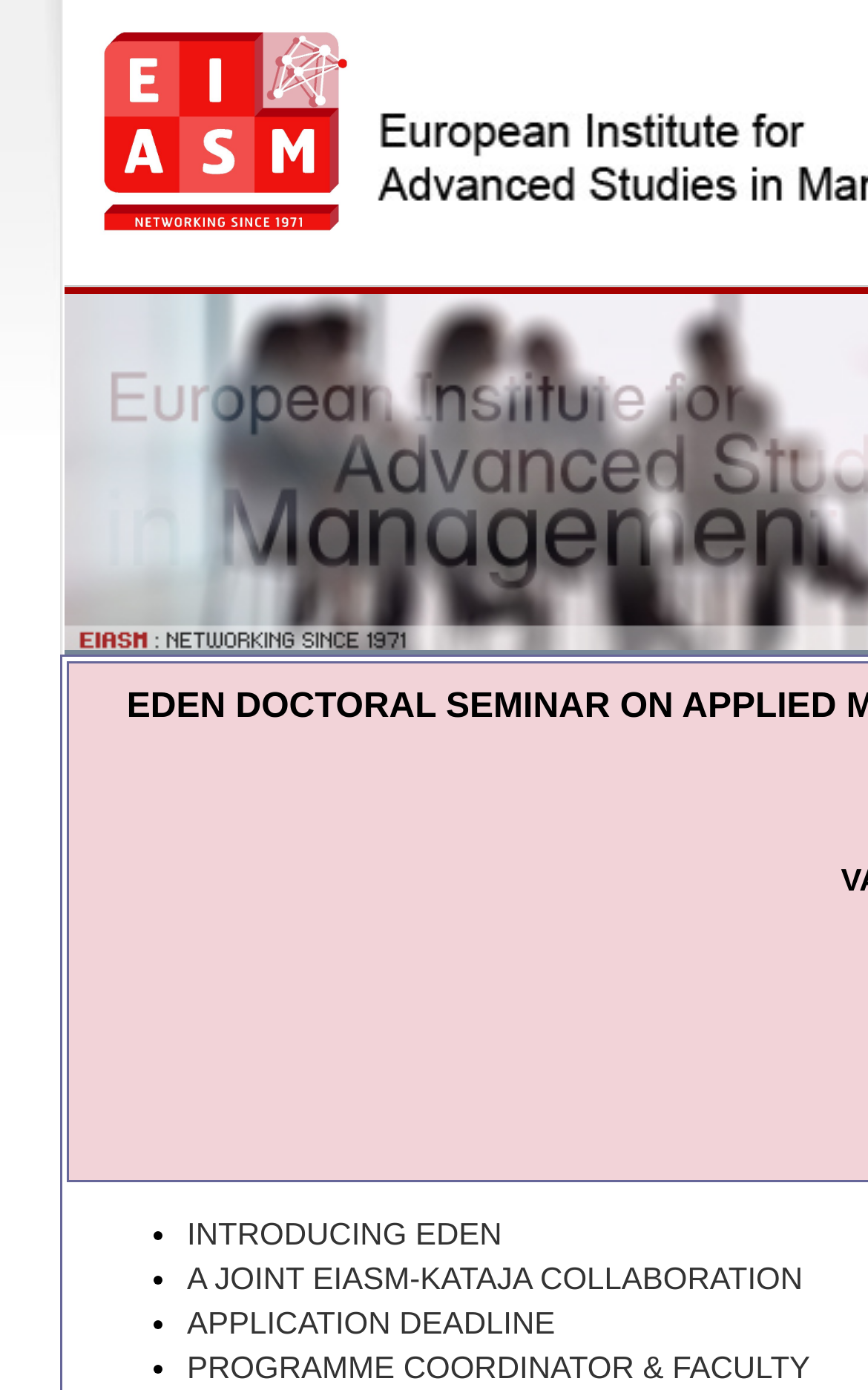Find the bounding box coordinates for the element described here: "INTRODUCING EDEN".

[0.215, 0.874, 0.578, 0.9]